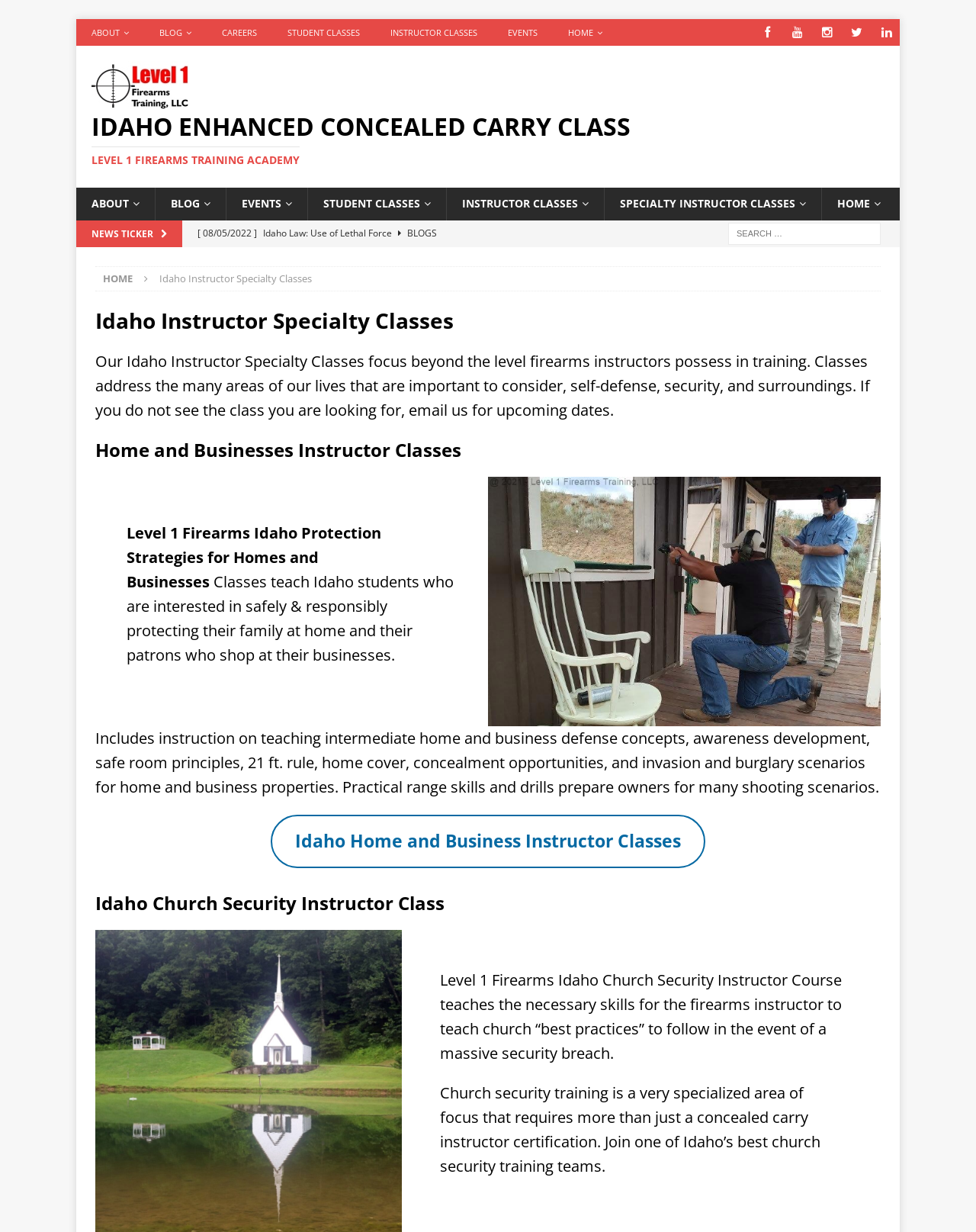Please identify the coordinates of the bounding box that should be clicked to fulfill this instruction: "Visit Facebook page".

[0.773, 0.015, 0.8, 0.037]